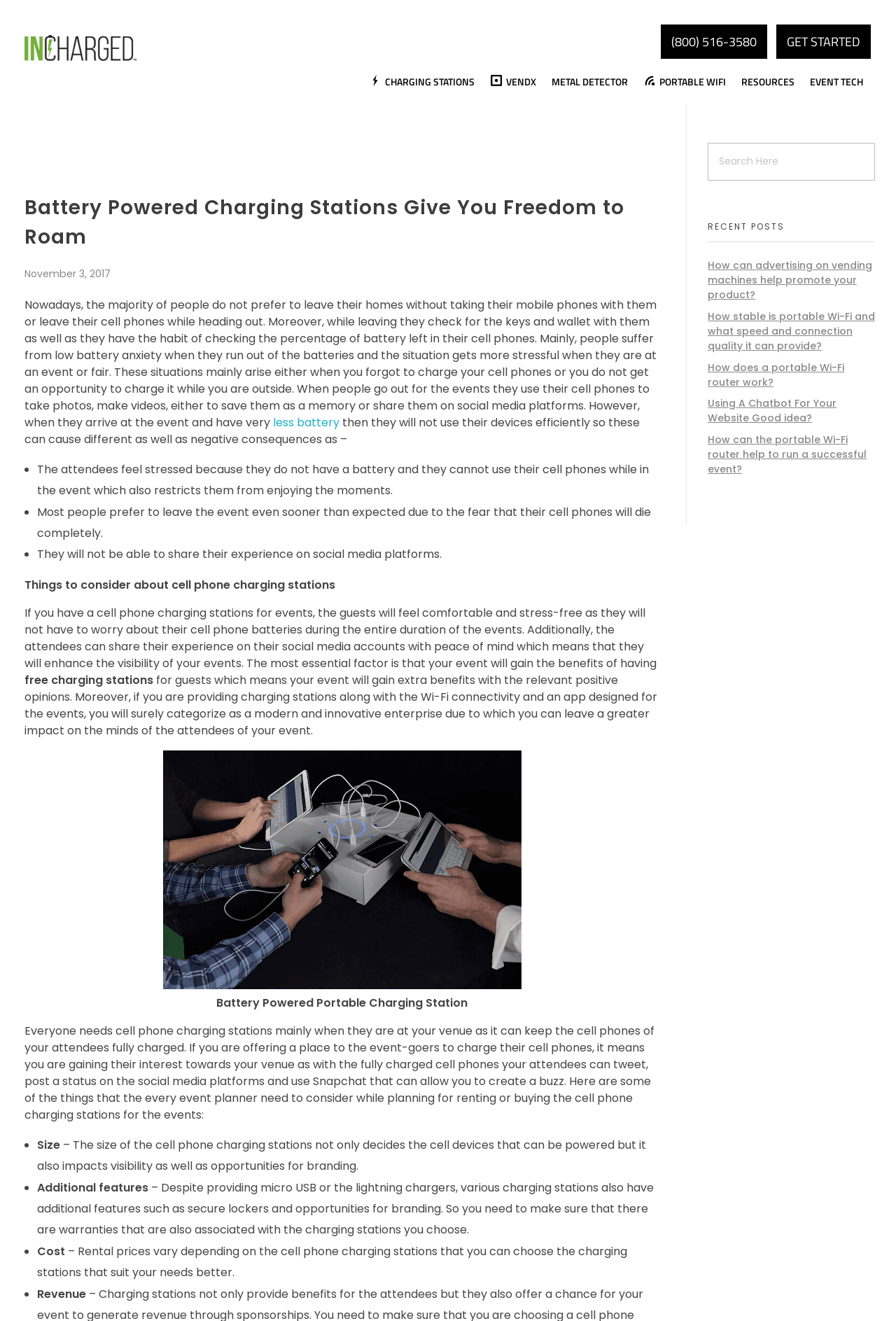Give a one-word or one-phrase response to the question:
What is the problem that arises when attendees run out of battery at an event?

They feel stressed and may leave early